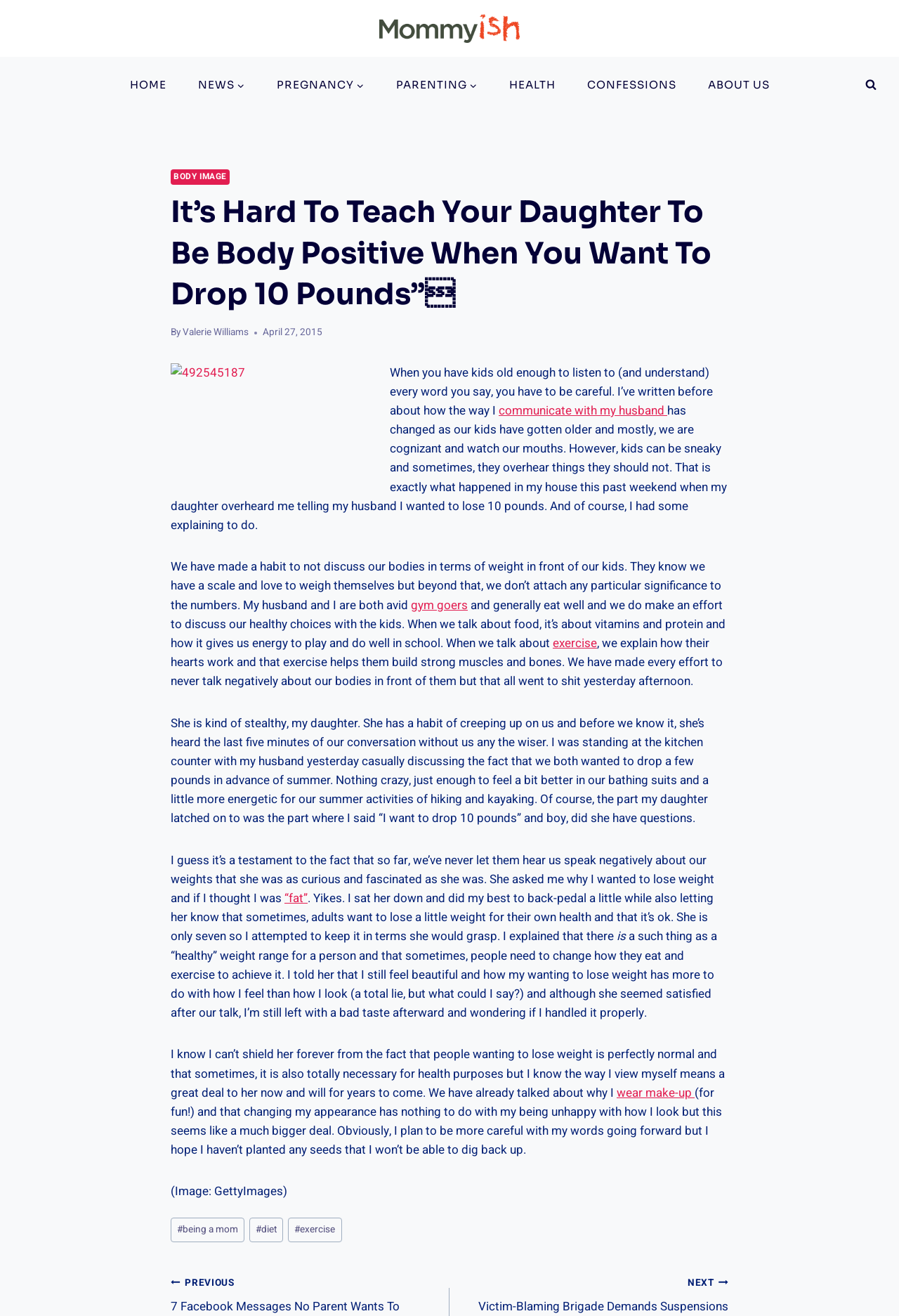Locate the bounding box coordinates of the element's region that should be clicked to carry out the following instruction: "Click on the 'View Search Form' button". The coordinates need to be four float numbers between 0 and 1, i.e., [left, top, right, bottom].

[0.956, 0.056, 0.981, 0.073]